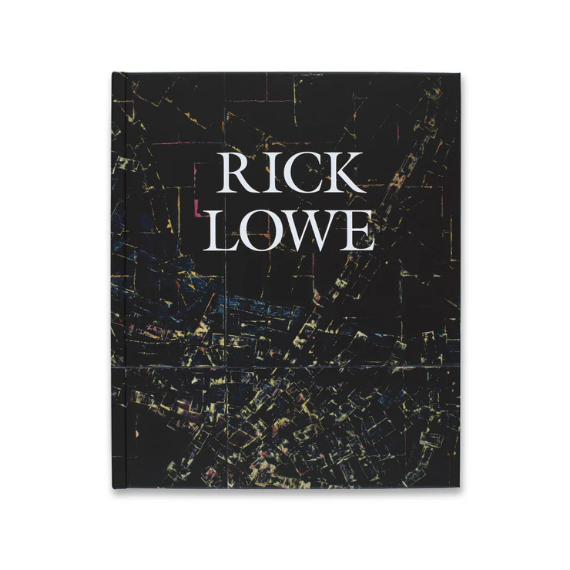How long has Rick Lowe been active in his artistic practices?
Using the image as a reference, answer the question with a short word or phrase.

Three decades